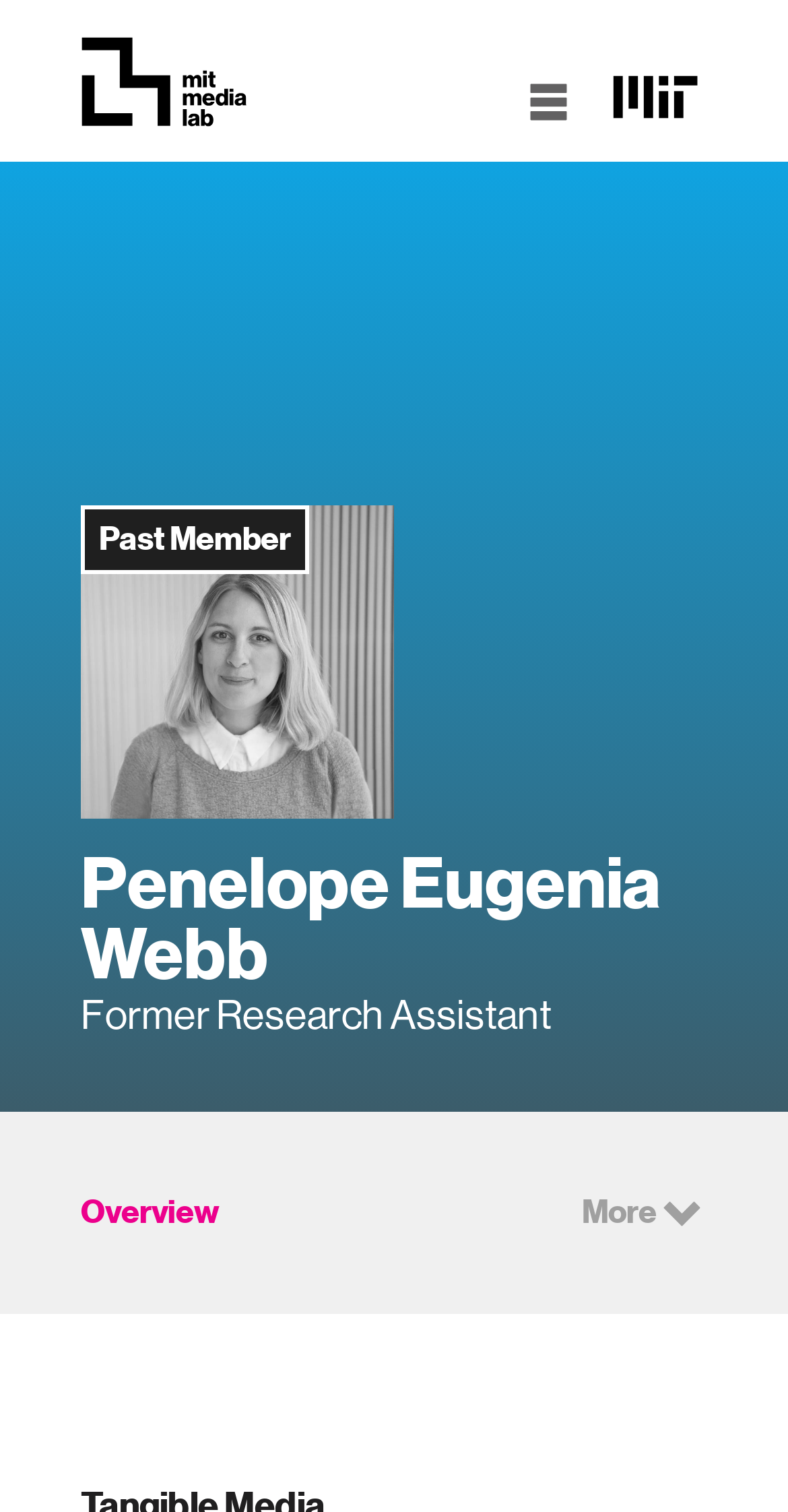Given the description "Overview", determine the bounding box of the corresponding UI element.

[0.103, 0.789, 0.279, 0.816]